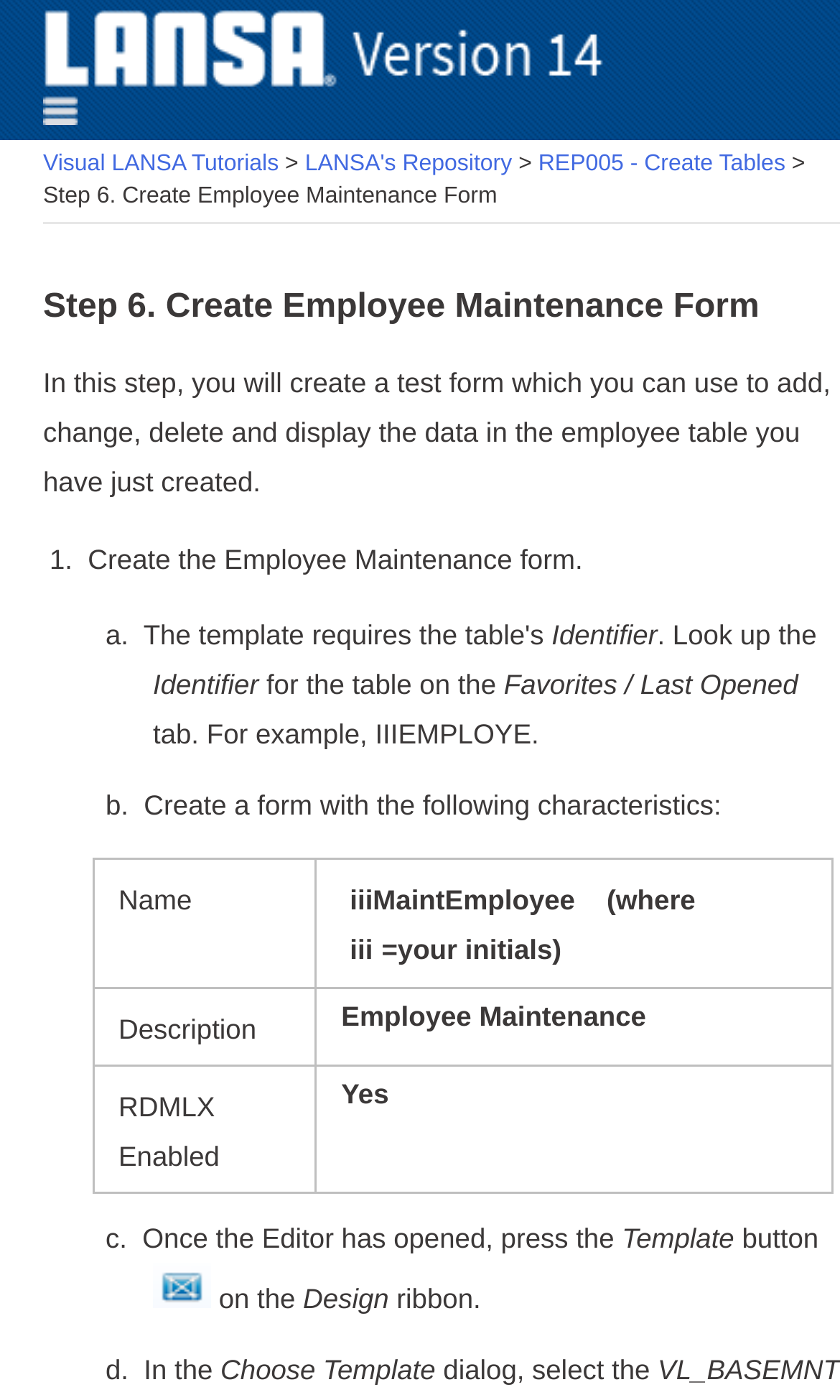Answer the question using only a single word or phrase: 
What is the purpose of this step?

Create Employee Maintenance Form